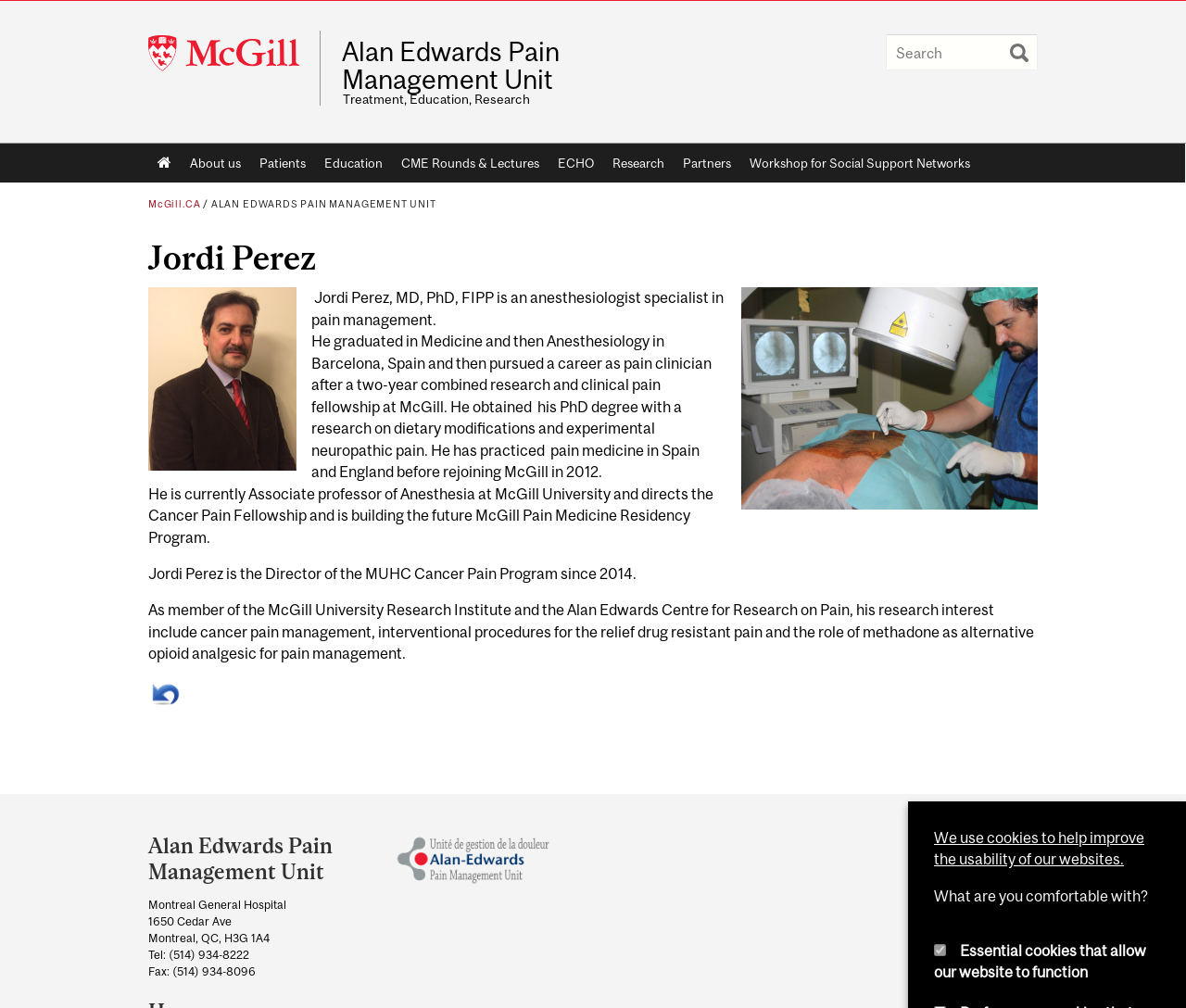What is Jordi Perez's profession?
Based on the image, give a concise answer in the form of a single word or short phrase.

Anesthesiologist